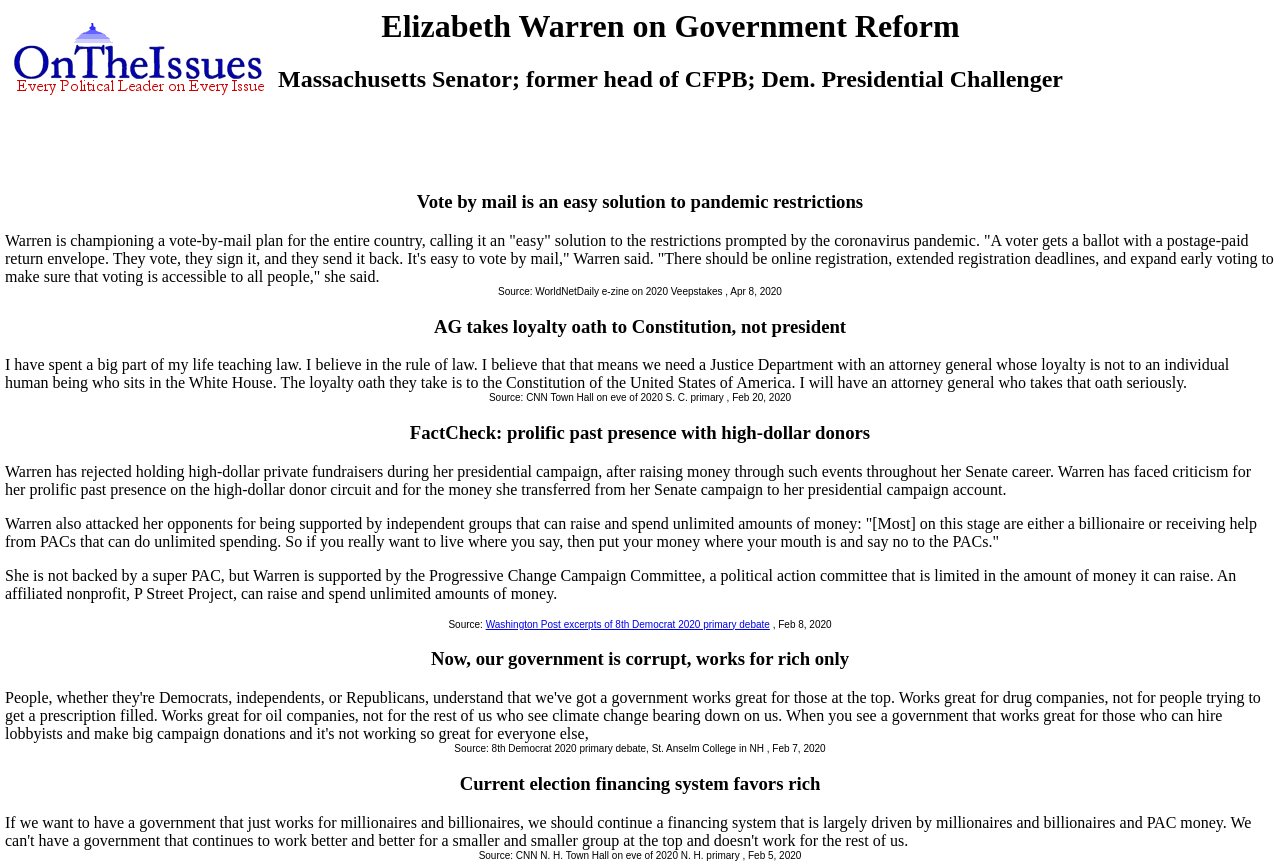What is the source of the quote about the loyalty oath?
Based on the content of the image, thoroughly explain and answer the question.

The quote 'I have spent a big part of my life teaching law. I believe in the rule of law. I believe that that means we need a Justice Department with an attorney general whose loyalty is not to an individual human being who sits in the White House.' is attributed to a CNN Town Hall on the eve of the 2020 S. C. primary, Feb 20, 2020.